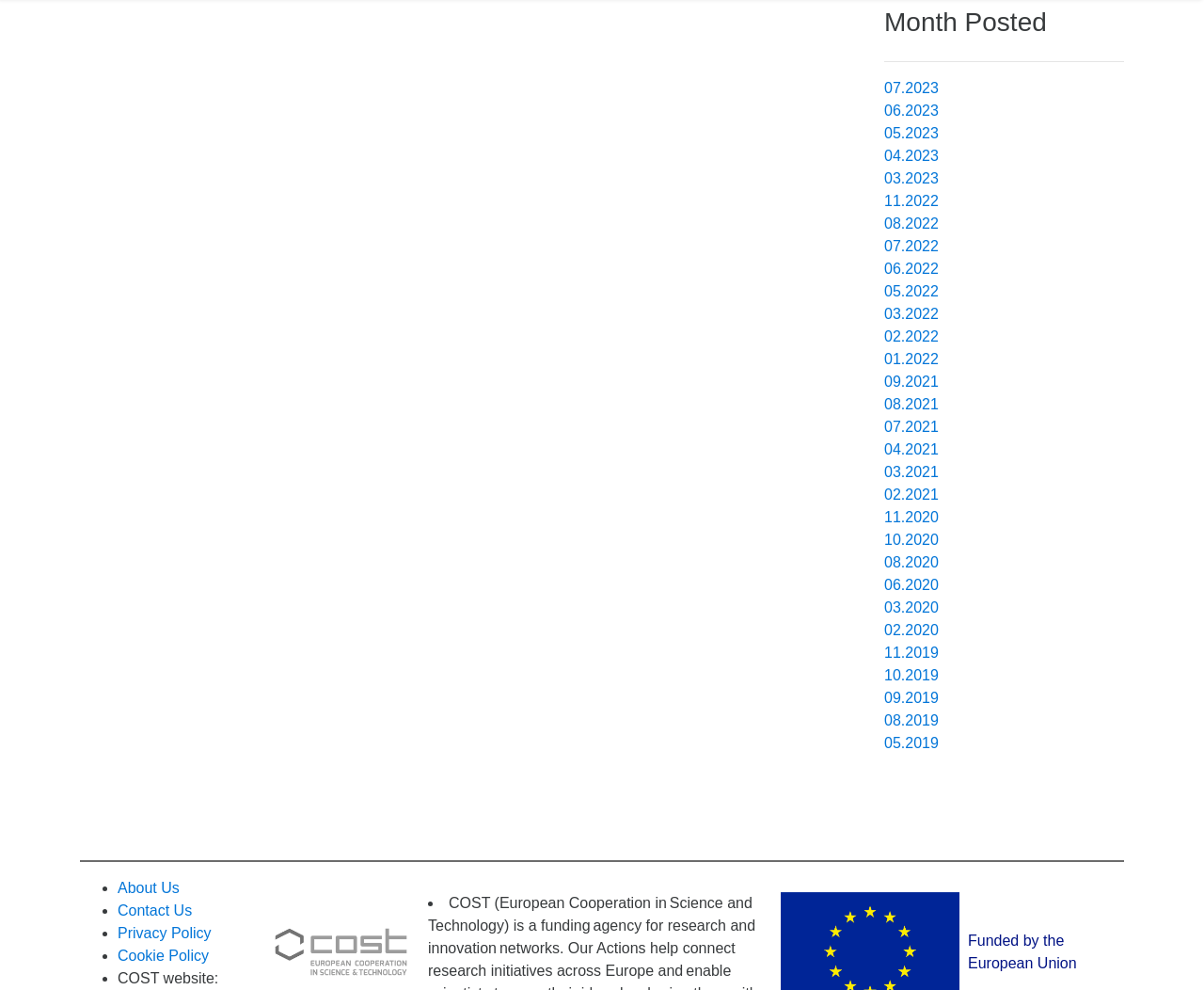Kindly determine the bounding box coordinates for the clickable area to achieve the given instruction: "Click on the '07.2023' link".

[0.734, 0.081, 0.78, 0.097]